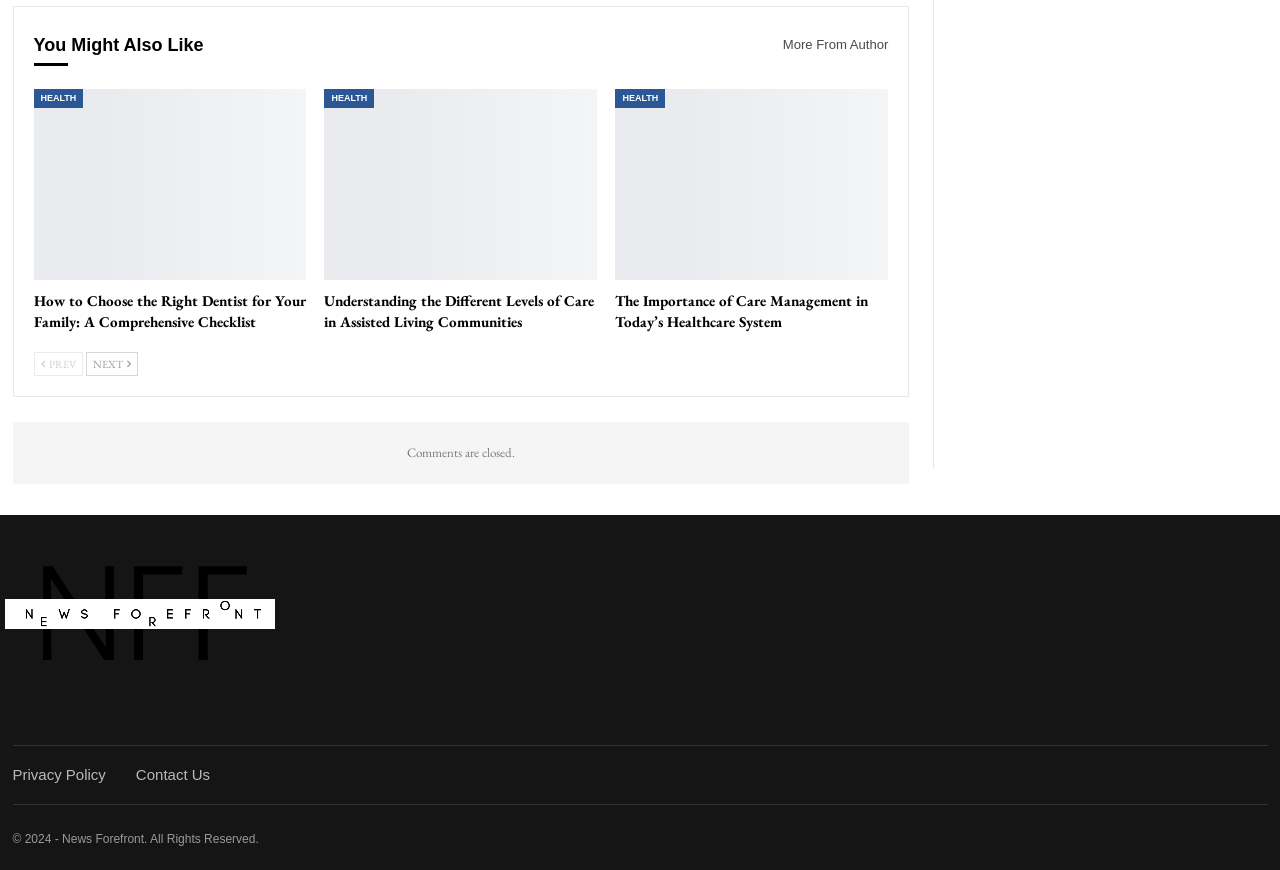Provide your answer to the question using just one word or phrase: What is the category of the first article?

HEALTH